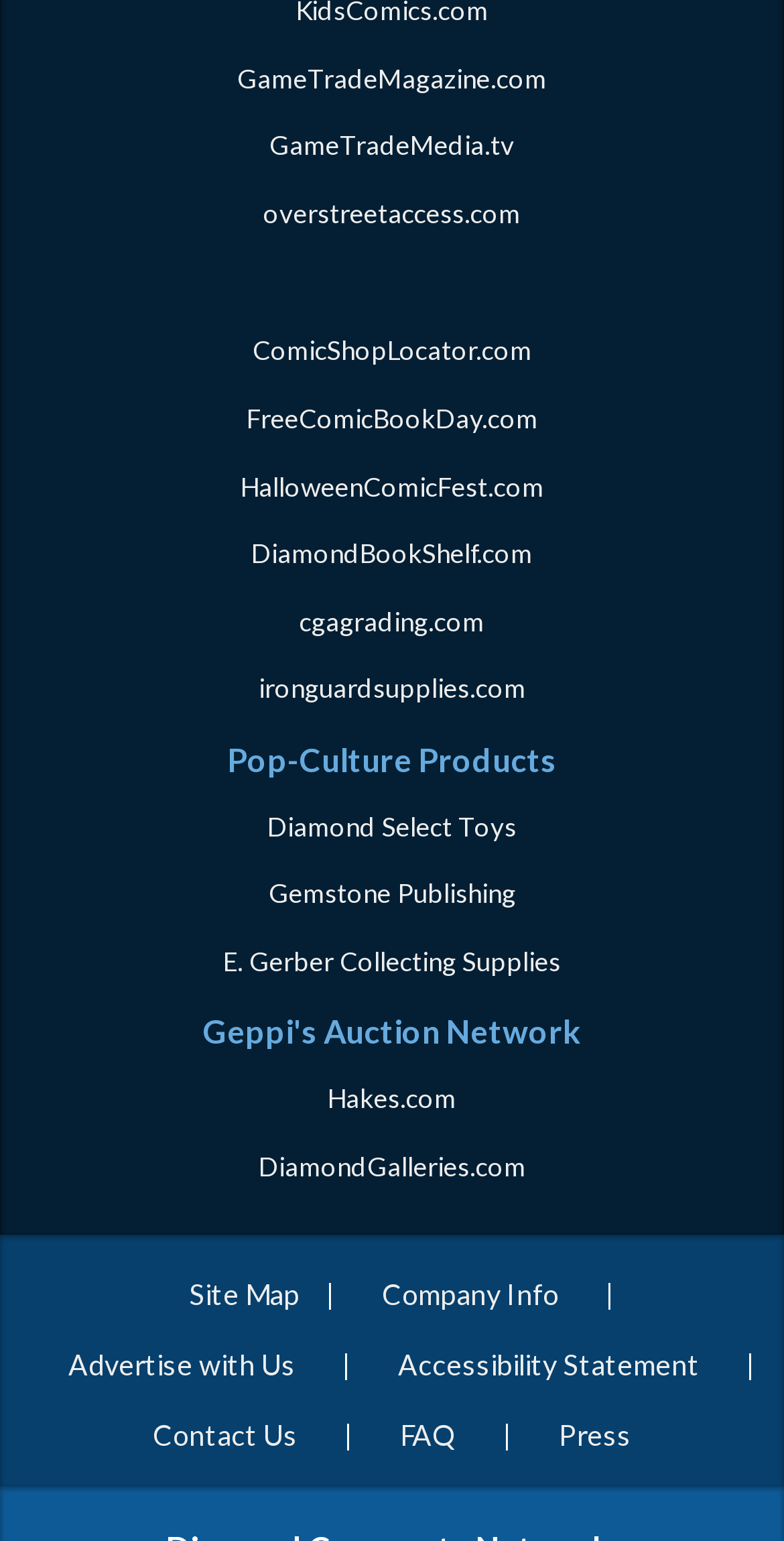How many links are there to external websites?
Provide a short answer using one word or a brief phrase based on the image.

14